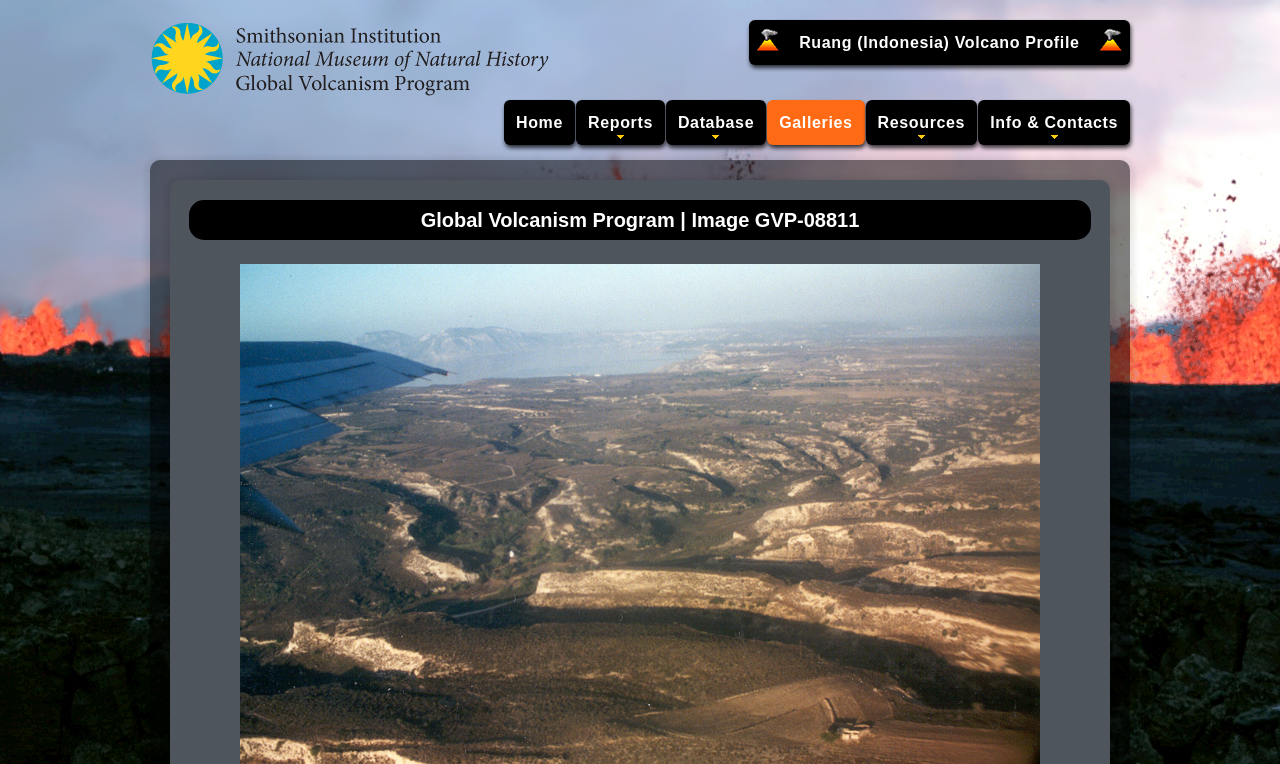What is the format of the image code?
Please analyze the image and answer the question with as much detail as possible.

The answer can be found by looking at the heading 'Global Volcanism Program | Image GVP-08811' which indicates that the image code is in the format of 'GVP-xxxxx'.